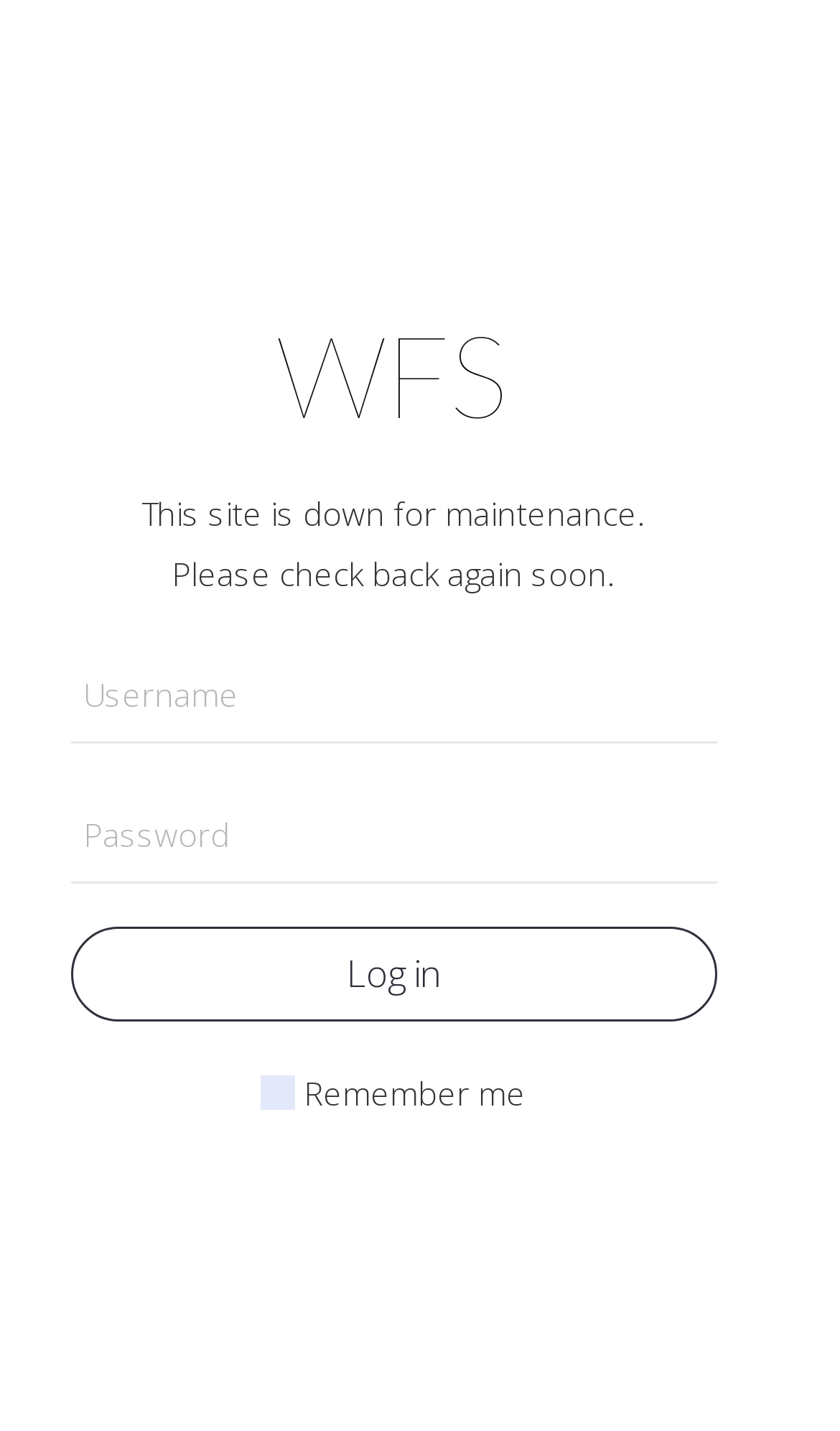How many elements are there in the top heading? Based on the image, give a response in one word or a short phrase.

1